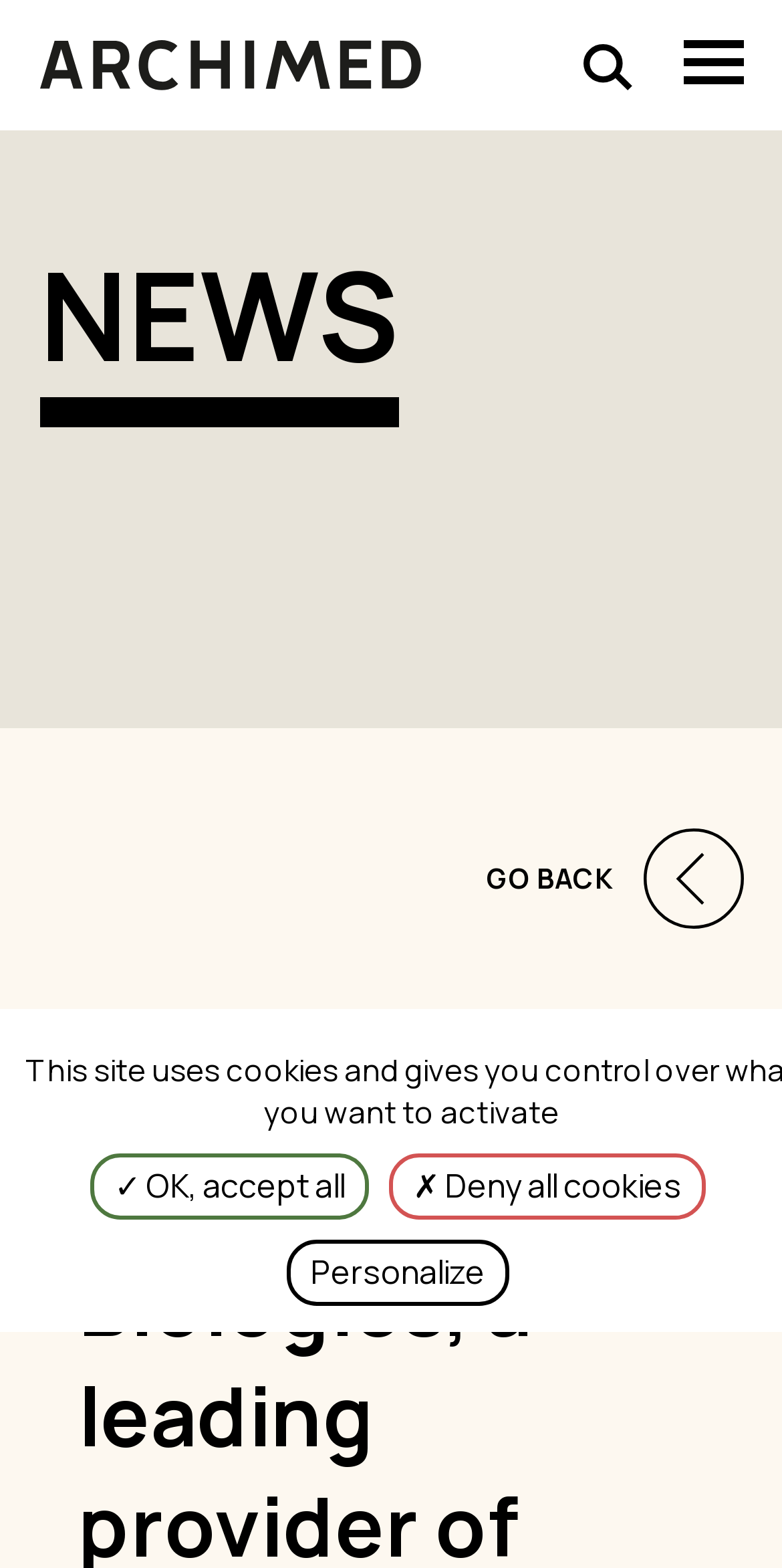Provide an in-depth caption for the webpage.

The webpage appears to be a news article or press release page. At the top left, there is an image of the "Archimed" logo. To the right of the logo, there is a small, non-descriptive text element containing a single whitespace character. 

Below the logo, there is a heading that reads "NEWS". This heading is positioned near the top of the page, spanning about half of the page's width. 

On the bottom half of the page, there is a link that reads "GO BACK Go to" with an accompanying image of a "Go to" icon on the right side of the link. This link spans the entire width of the page.

At the very top of the page, there is a small, almost invisible heading that reads "Cookies management panel". This is likely a cookie consent banner. 

Below the cookie consent banner, there is a generic element that contains a paragraph of text describing the site's cookie policy. This element spans the entire width of the page and is positioned near the bottom. Within this element, there are three buttons: "OK, accept all", "Deny all cookies", and "Personalize (modal window)". These buttons are positioned horizontally, with the "OK, accept all" button on the left, the "Personalize" button in the middle, and the "Deny all cookies" button on the right.